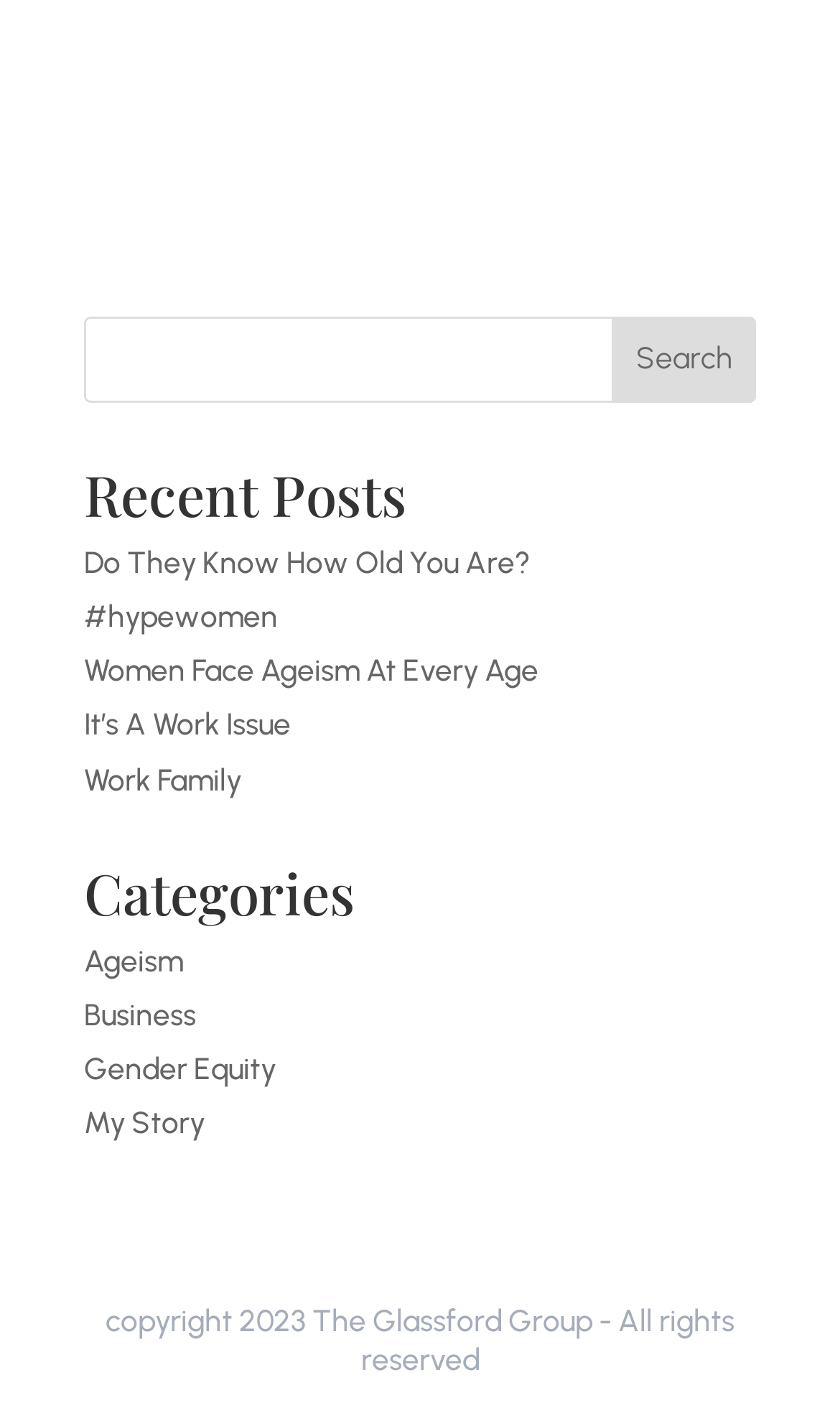Please determine the bounding box coordinates for the element that should be clicked to follow these instructions: "read the Recent Posts".

[0.1, 0.331, 0.9, 0.385]